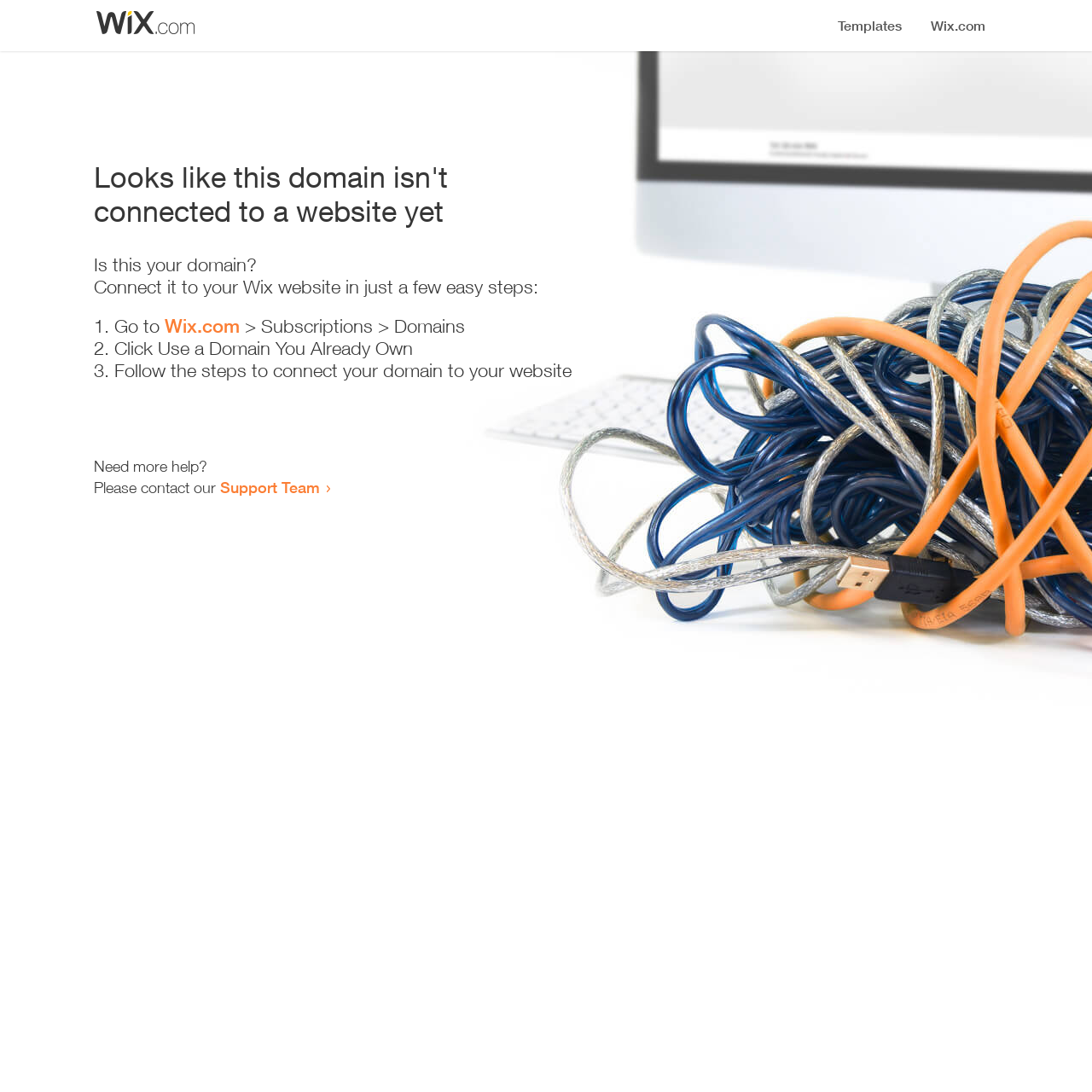Provide a single word or phrase to answer the given question: 
What is the purpose of the webpage?

Domain connection guide